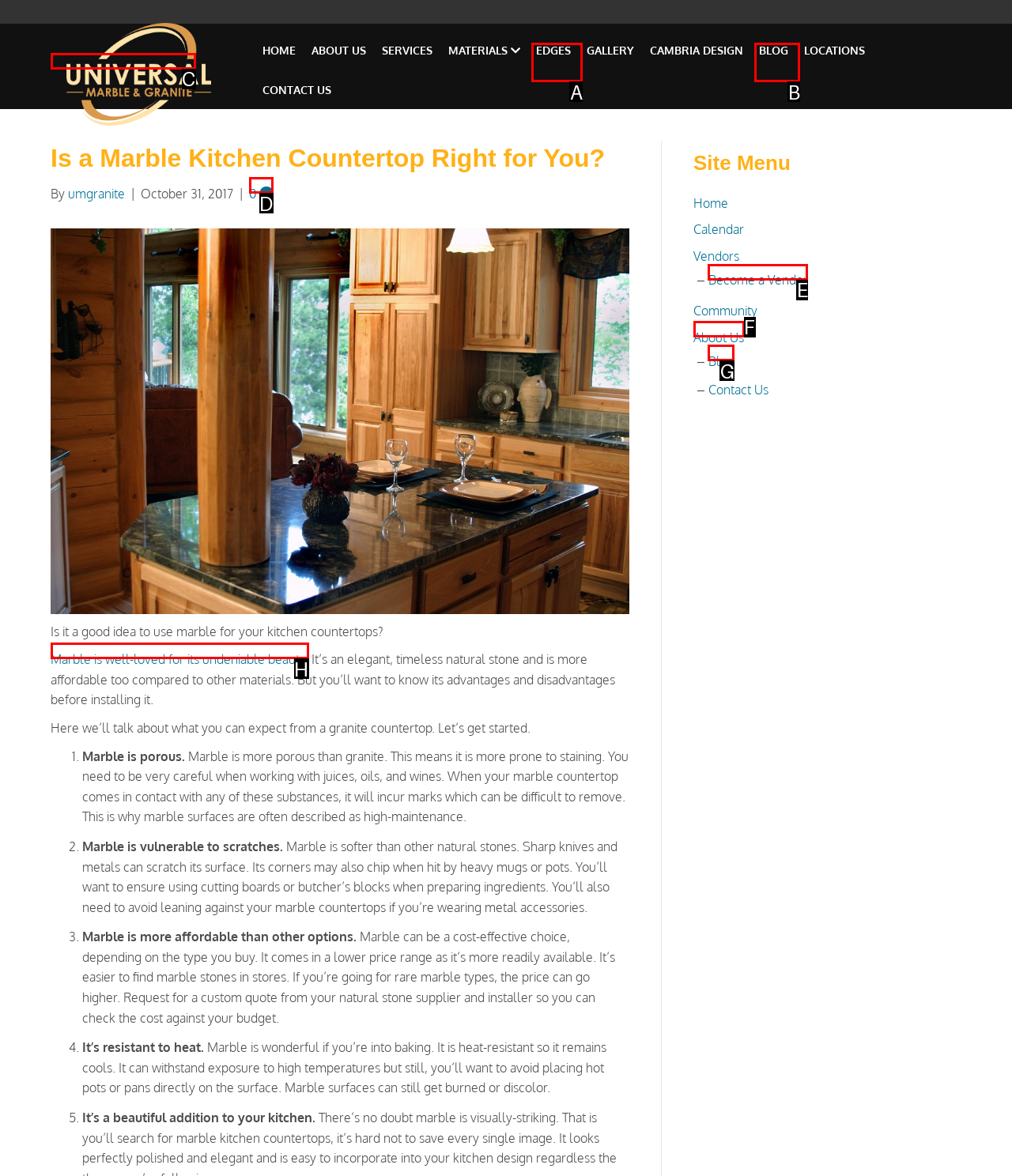Based on the provided element description: Michael F.S.W. Morrison, R.I.P., identify the best matching HTML element. Respond with the corresponding letter from the options shown.

None